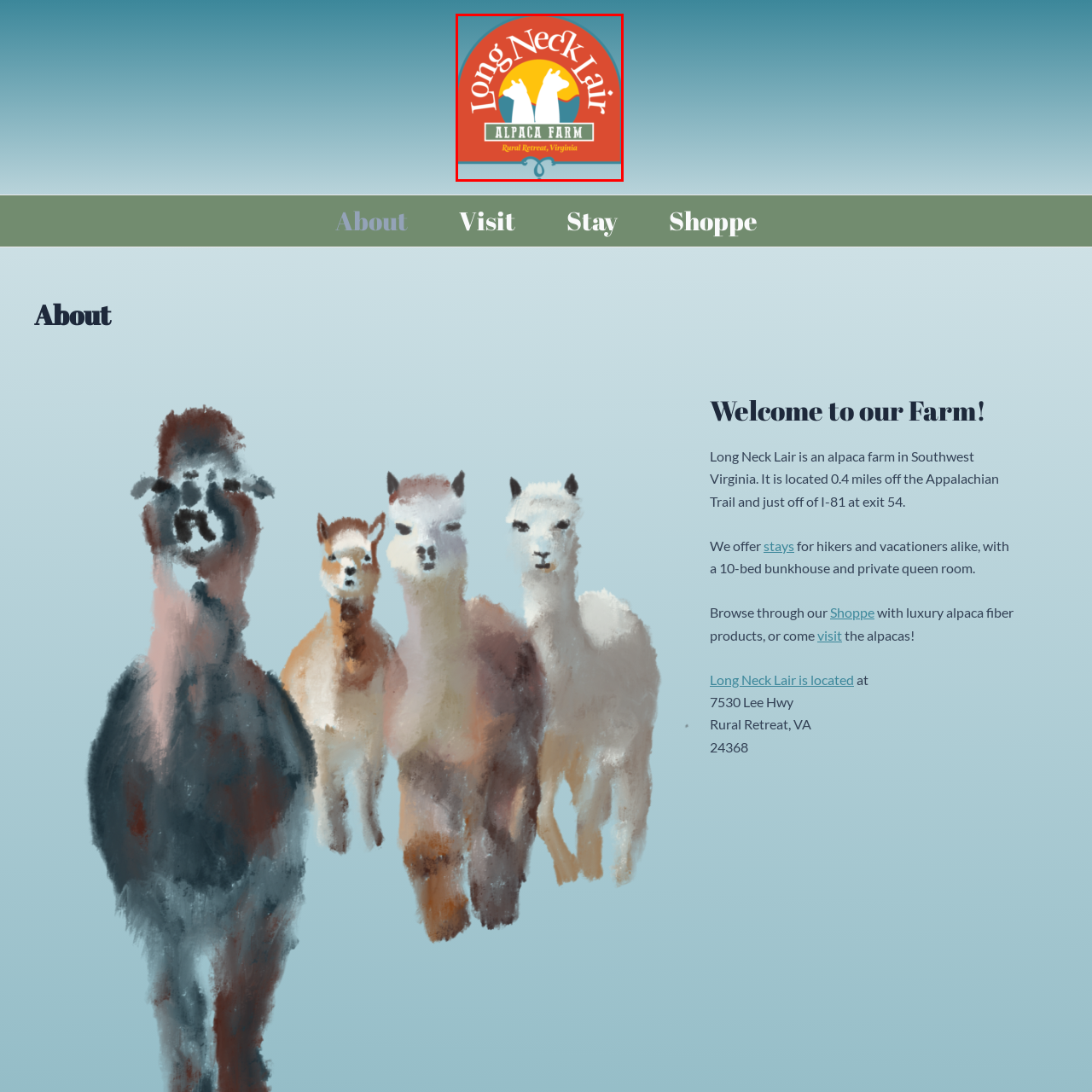Concentrate on the image inside the red frame and provide a detailed response to the subsequent question, utilizing the visual information from the image: 
What color is the font for 'Long Neck Lair'?

The caption specifically mentions that the words 'Long Neck Lair' are displayed in a playful, red font, which suggests a bold and attention-grabbing design choice for the farm's logo.